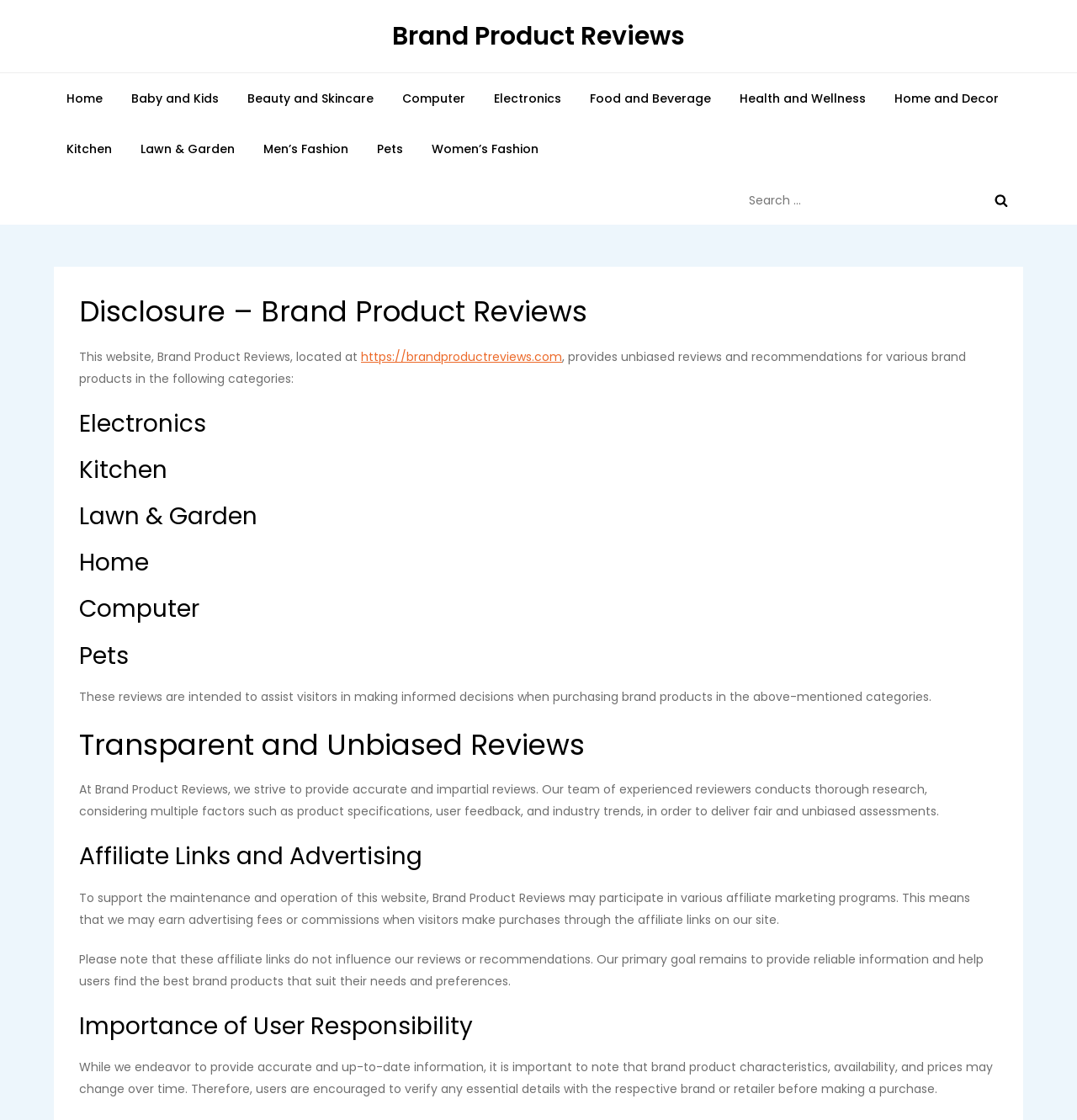Please examine the image and answer the question with a detailed explanation:
What is the goal of the website's reviews?

The website's team of experienced reviewers conducts thorough research, considering multiple factors, to deliver fair and unbiased assessments of brand products, with the goal of providing accurate and impartial reviews to assist visitors in making informed decisions.